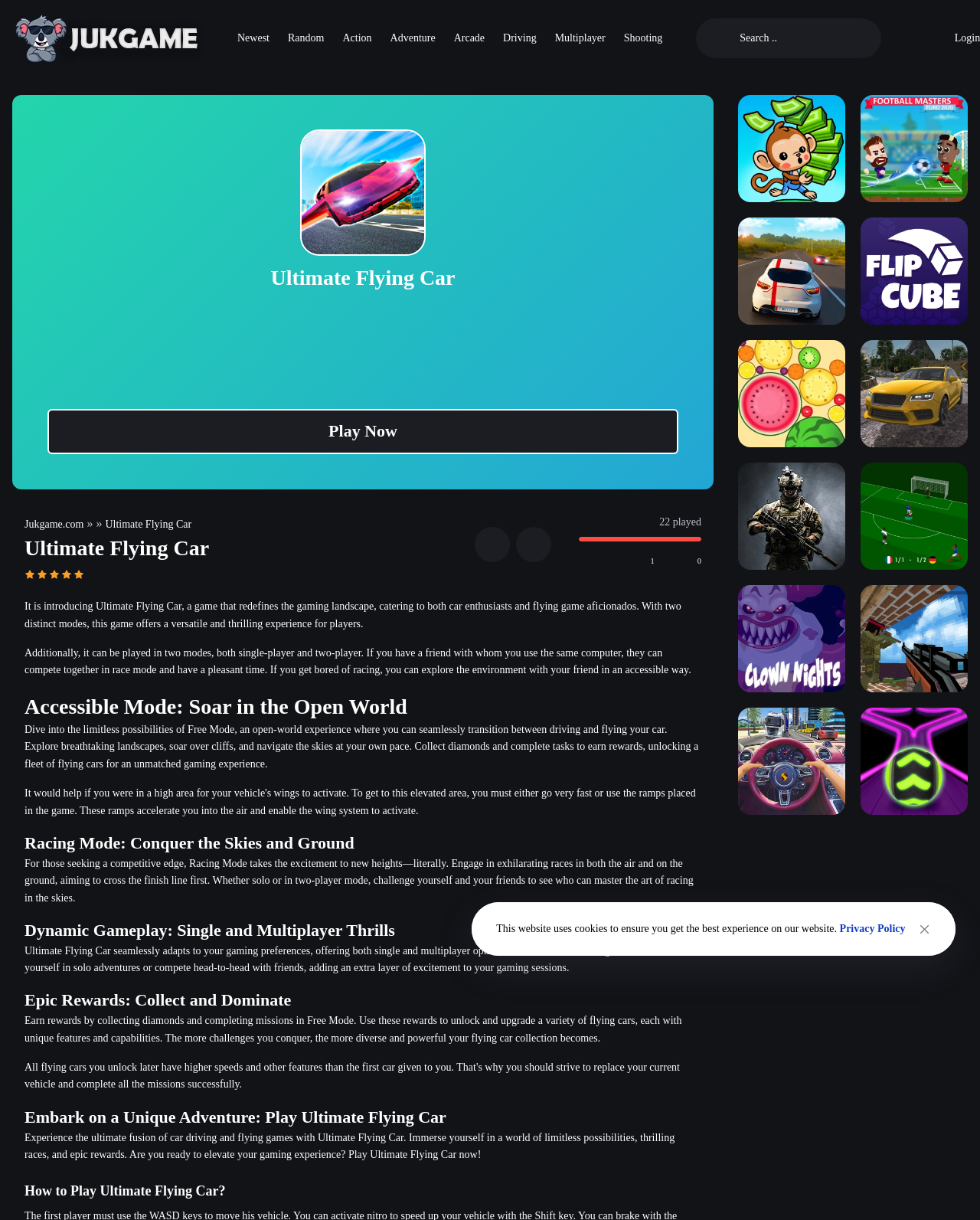Detail the webpage's structure and highlights in your description.

The webpage is about the game "Ultimate Flying Car" and its features. At the top, there is a logo of "JukGame.com" with a link to the website. Below it, there are several links to different game categories, such as "Newest", "Random", "Action", and more.

On the left side, there is a search box with a placeholder text "Search". Next to it, there is a link to "Oyuncu Sıralaması" (which means "Player Rankings" in Turkish) with an icon.

The main content of the page is an iframe that takes up most of the screen, showcasing the game "Ultimate Flying Car". Above the iframe, there is a heading that says "Ultimate Flying Car" and a button that says "Play Now". Below the iframe, there are several sections that describe the game's features, including "Accessible Mode: Soar in the Open World", "Racing Mode: Conquer the Skies and Ground", "Dynamic Gameplay: Single and Multiplayer Thrills", and more.

Each section has a heading and a paragraph of text that describes the feature. There are also several buttons and links throughout the page, including a "Share" button, a "Fullscreen" button, and links to other games.

At the bottom of the page, there are several links to other games, including "Mini Monkey Mart", "Football Masters: Euro 2020", "Highway Racer 3D", and more. Each link has an icon and a heading that describes the game.